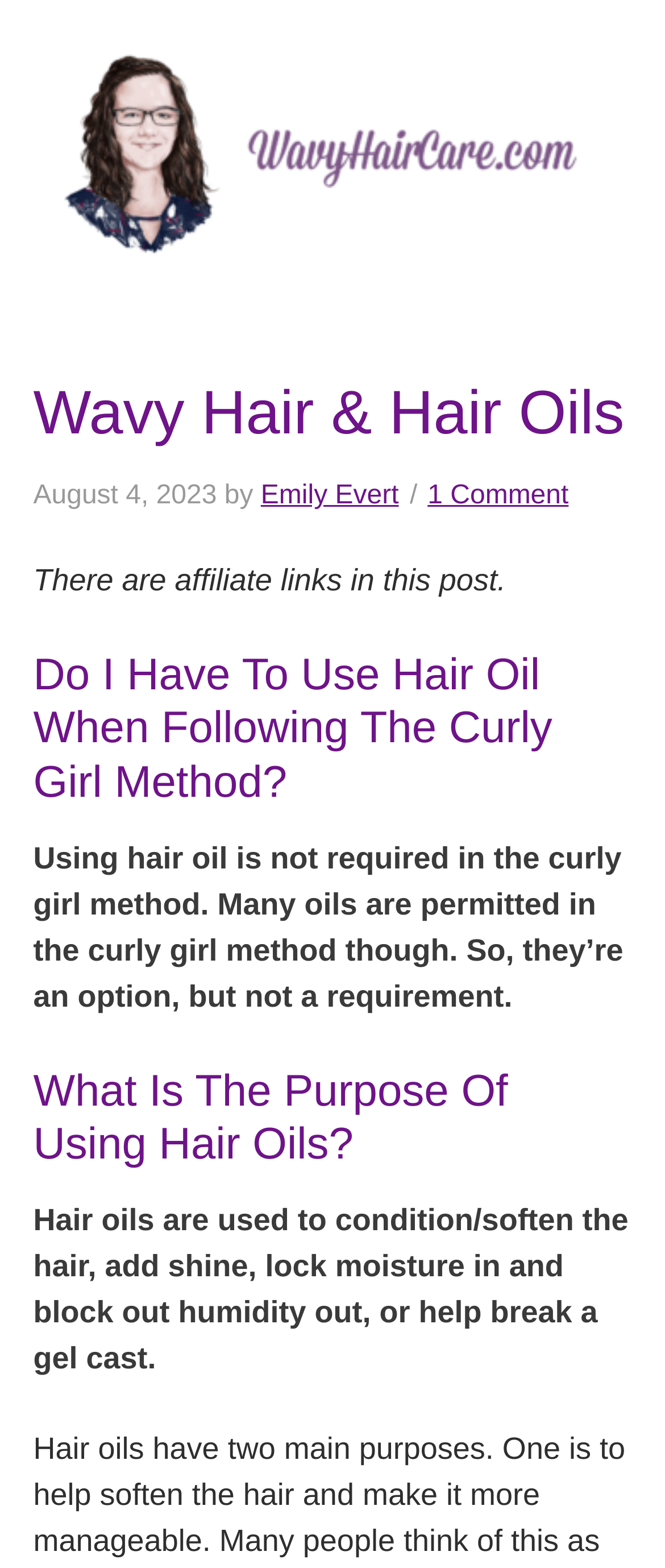Examine the screenshot and answer the question in as much detail as possible: Is using hair oil required in the curly girl method?

I found the answer by looking at the static text element in the main content section, which is 'Using hair oil is not required in the curly girl method. Many oils are permitted in the curly girl method though. So, they’re an option, but not a requirement'.